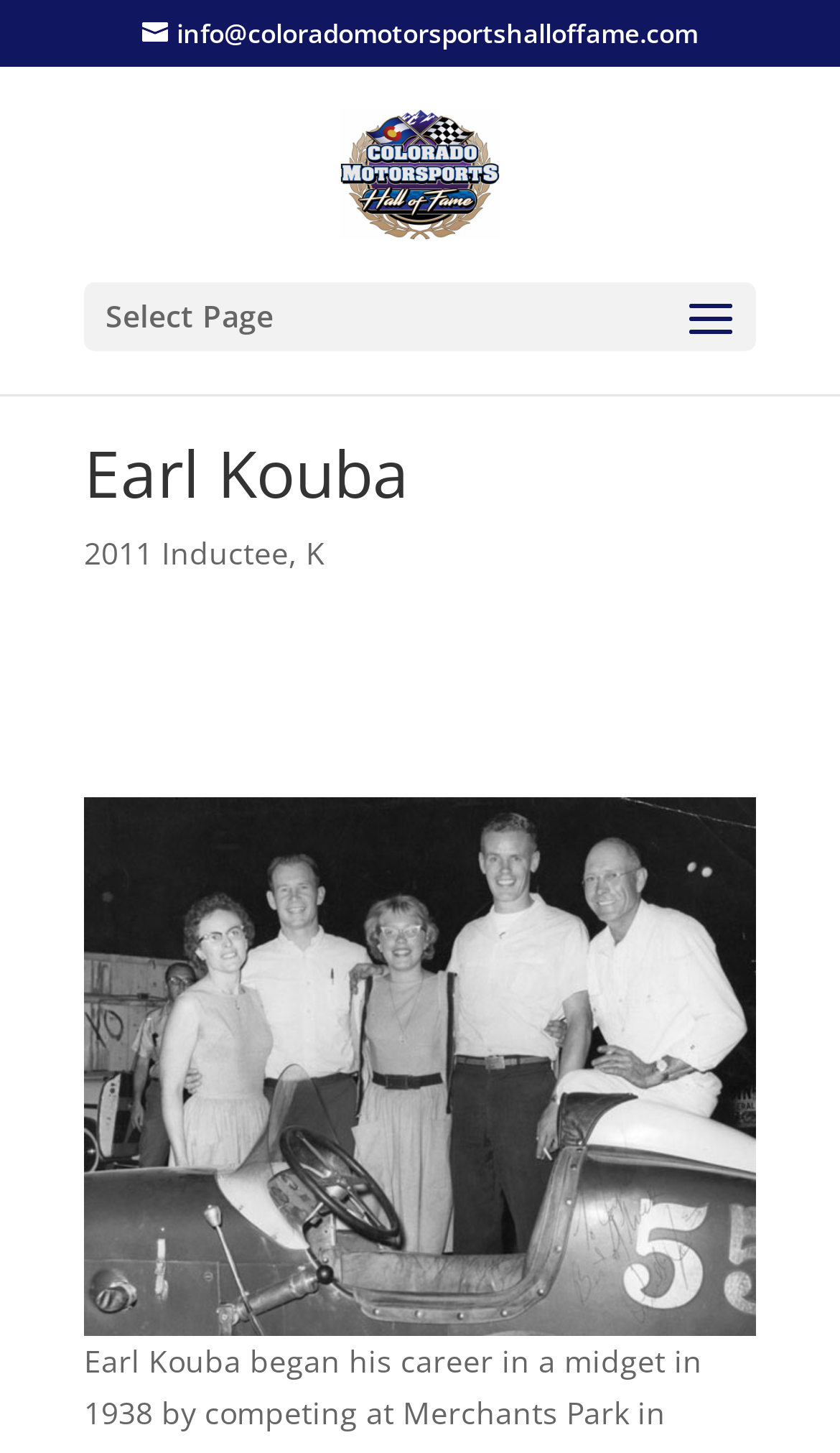Provide a short answer to the following question with just one word or phrase: What is the name of the inductee?

Earl Kouba